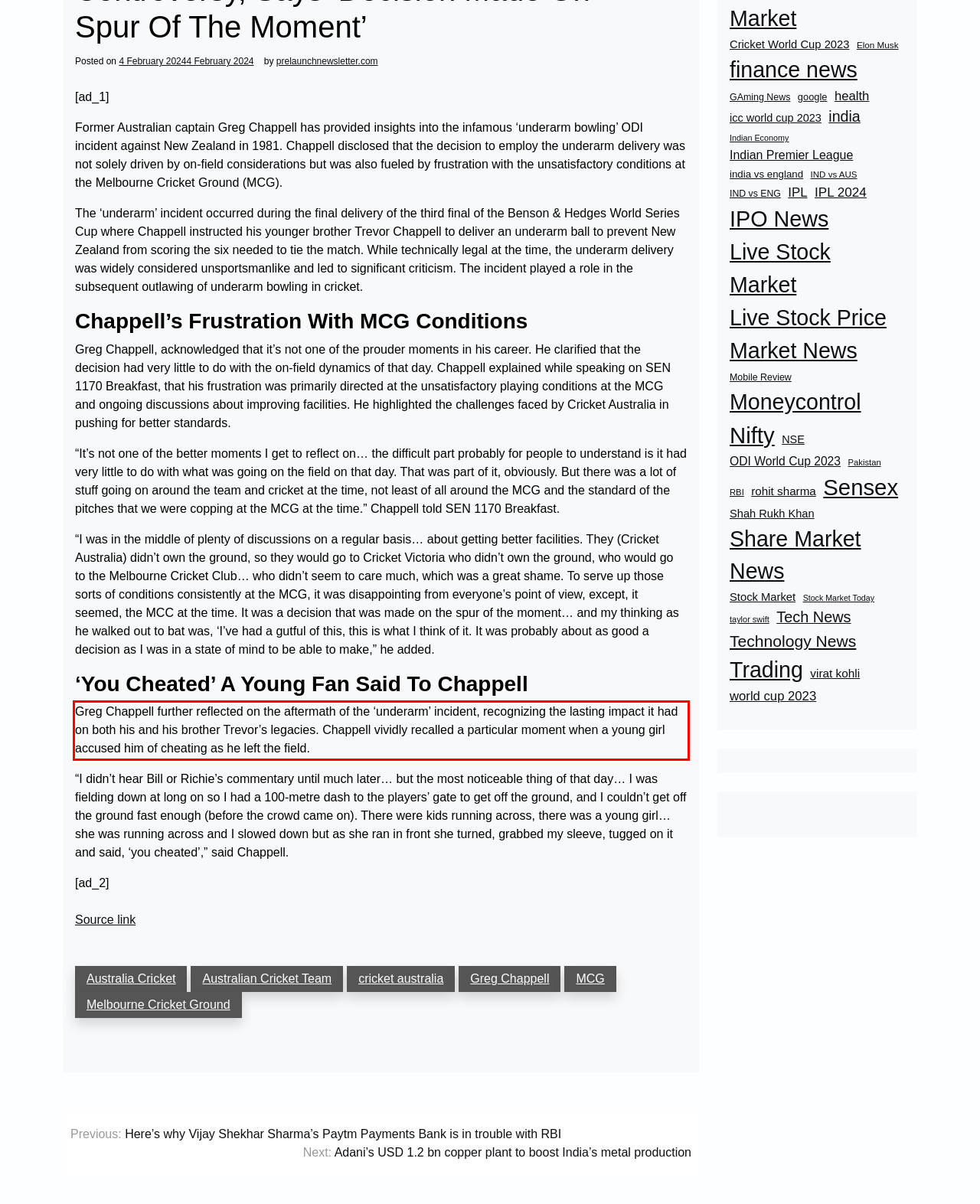From the provided screenshot, extract the text content that is enclosed within the red bounding box.

Greg Chappell further reflected on the aftermath of the ‘underarm’ incident, recognizing the lasting impact it had on both his and his brother Trevor’s legacies. Chappell vividly recalled a particular moment when a young girl accused him of cheating as he left the field.